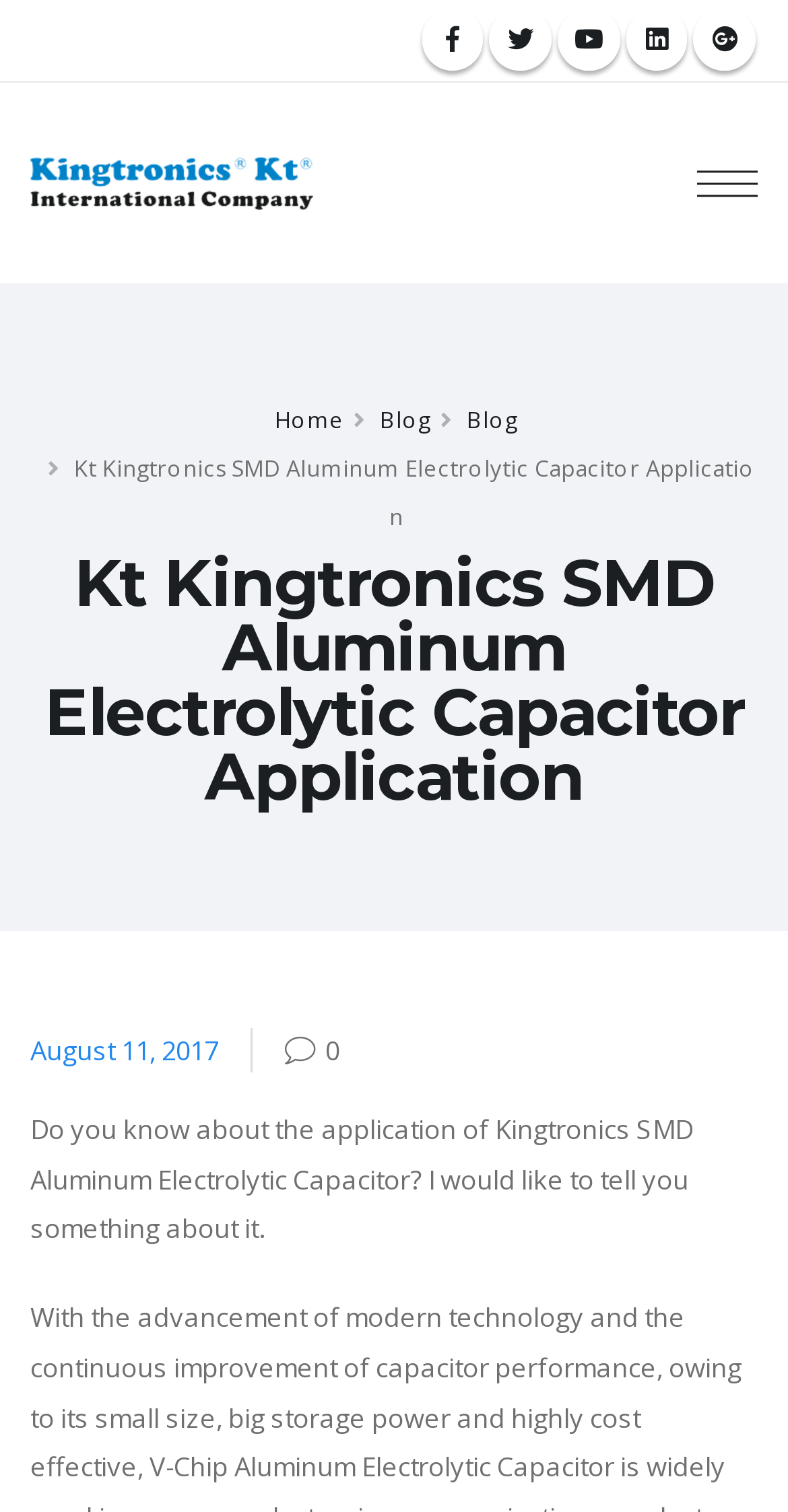Pinpoint the bounding box coordinates of the element you need to click to execute the following instruction: "Click the Home link". The bounding box should be represented by four float numbers between 0 and 1, in the format [left, top, right, bottom].

[0.349, 0.267, 0.436, 0.287]